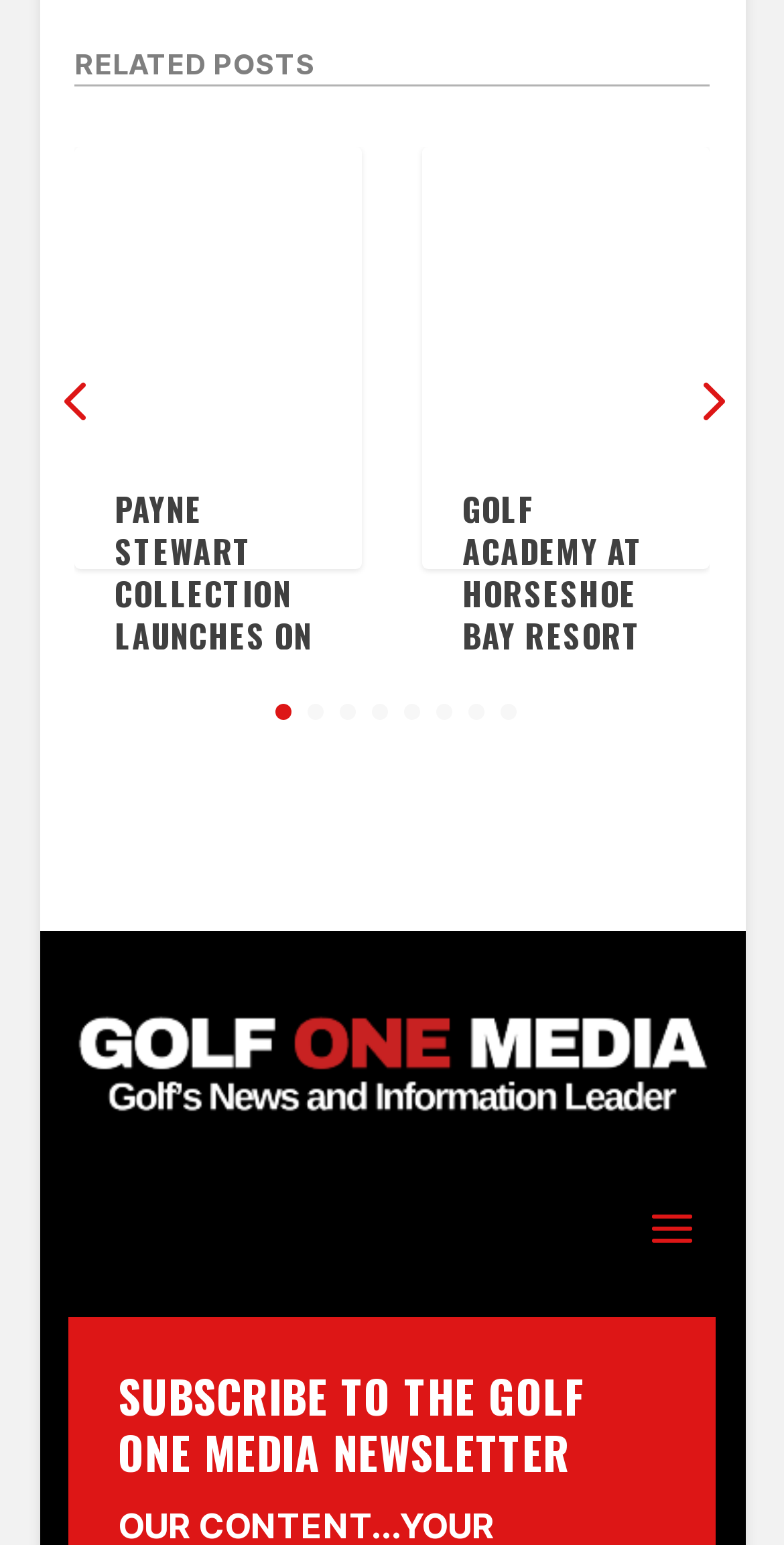From the details in the image, provide a thorough response to the question: What is the date of the second article?

I looked for the 'time' element within the second 'article' element, which is [910]. The text content of this element is the date of the second article.